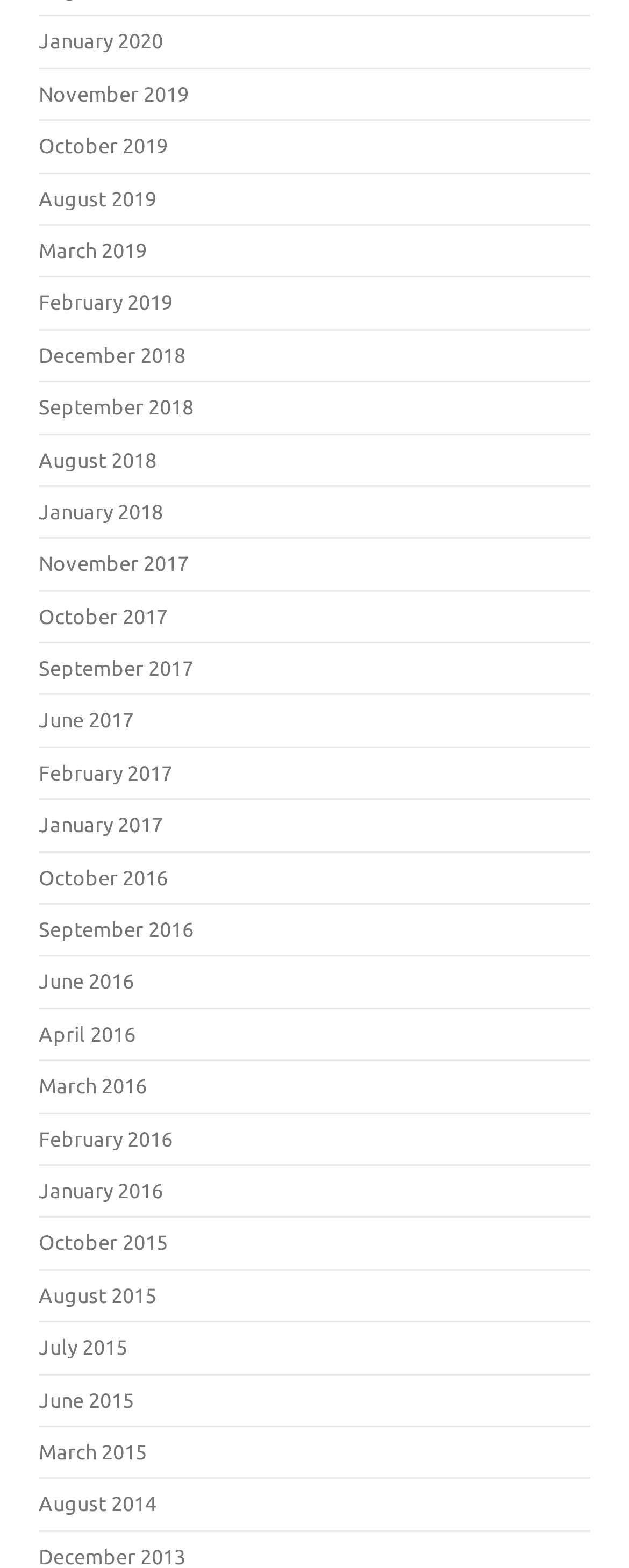Please indicate the bounding box coordinates of the element's region to be clicked to achieve the instruction: "view November 2019". Provide the coordinates as four float numbers between 0 and 1, i.e., [left, top, right, bottom].

[0.062, 0.052, 0.3, 0.067]